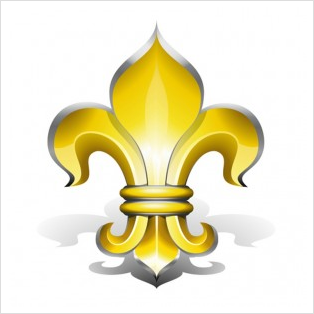Compose an extensive description of the image.

The image features a stylized depiction of a golden fleur-de-lis, a symbol often associated with French royalty and heraldry. The design showcases a central stem surrounded by elegantly curved petals, accentuated with a sleek silver outline that adds depth and sophistication. Set against a clean white background, this emblem radiates a sense of nobility and tradition, embodying themes of purity and light. The fleur-de-lis is not only a historical emblem but has also become a contemporary symbol for various cultural and civic organizations, representing ideals of honor, heritage, and leadership. This particular image might be used in the context of a site dedicated to celebrating historical figures and values, emphasizing the importance of such symbols in our understanding of civilization.